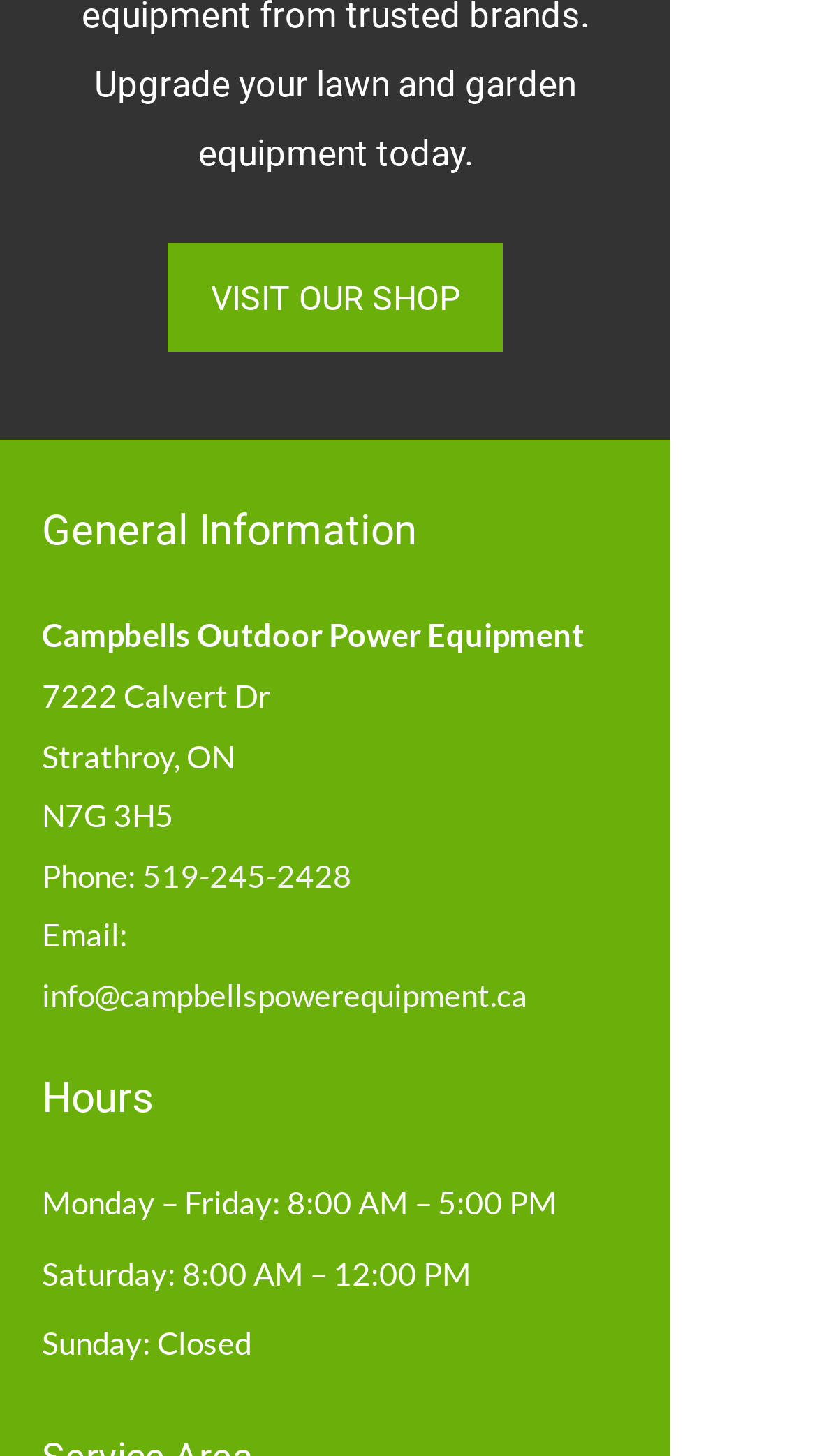Locate the bounding box coordinates for the element described below: "VISIT OUR SHOP". The coordinates must be four float values between 0 and 1, formatted as [left, top, right, bottom].

[0.205, 0.167, 0.615, 0.242]